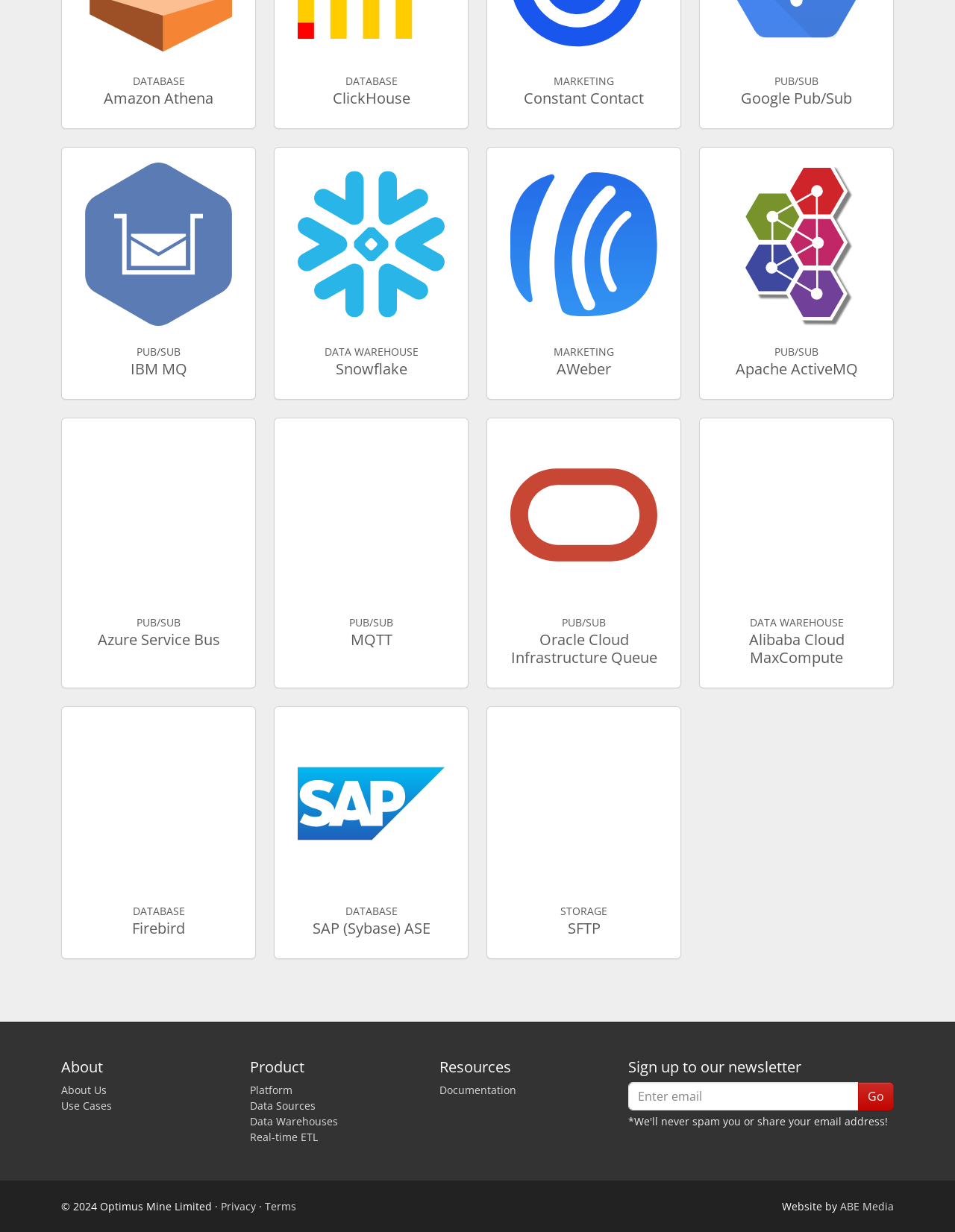Please mark the clickable region by giving the bounding box coordinates needed to complete this instruction: "Click Privacy link".

[0.231, 0.973, 0.268, 0.985]